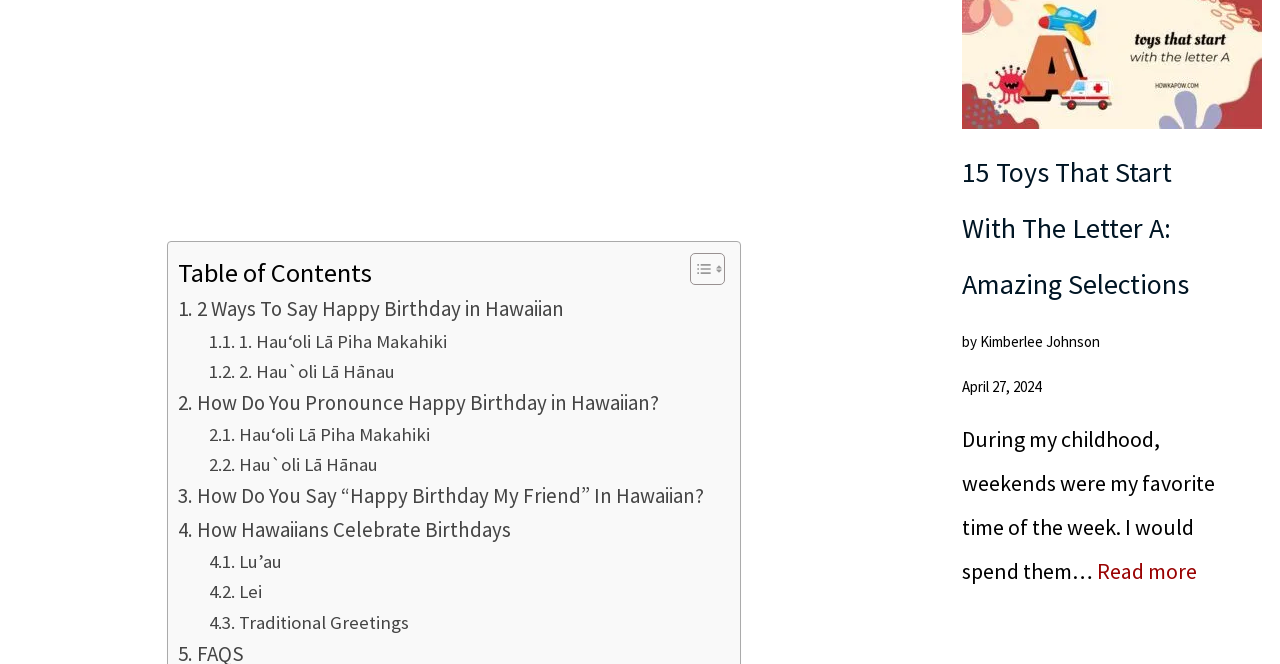Identify the bounding box coordinates for the element you need to click to achieve the following task: "Read more about 15 Toys That Start With The Letter A: Amazing Selections". The coordinates must be four float values ranging from 0 to 1, formatted as [left, top, right, bottom].

[0.857, 0.839, 0.935, 0.881]